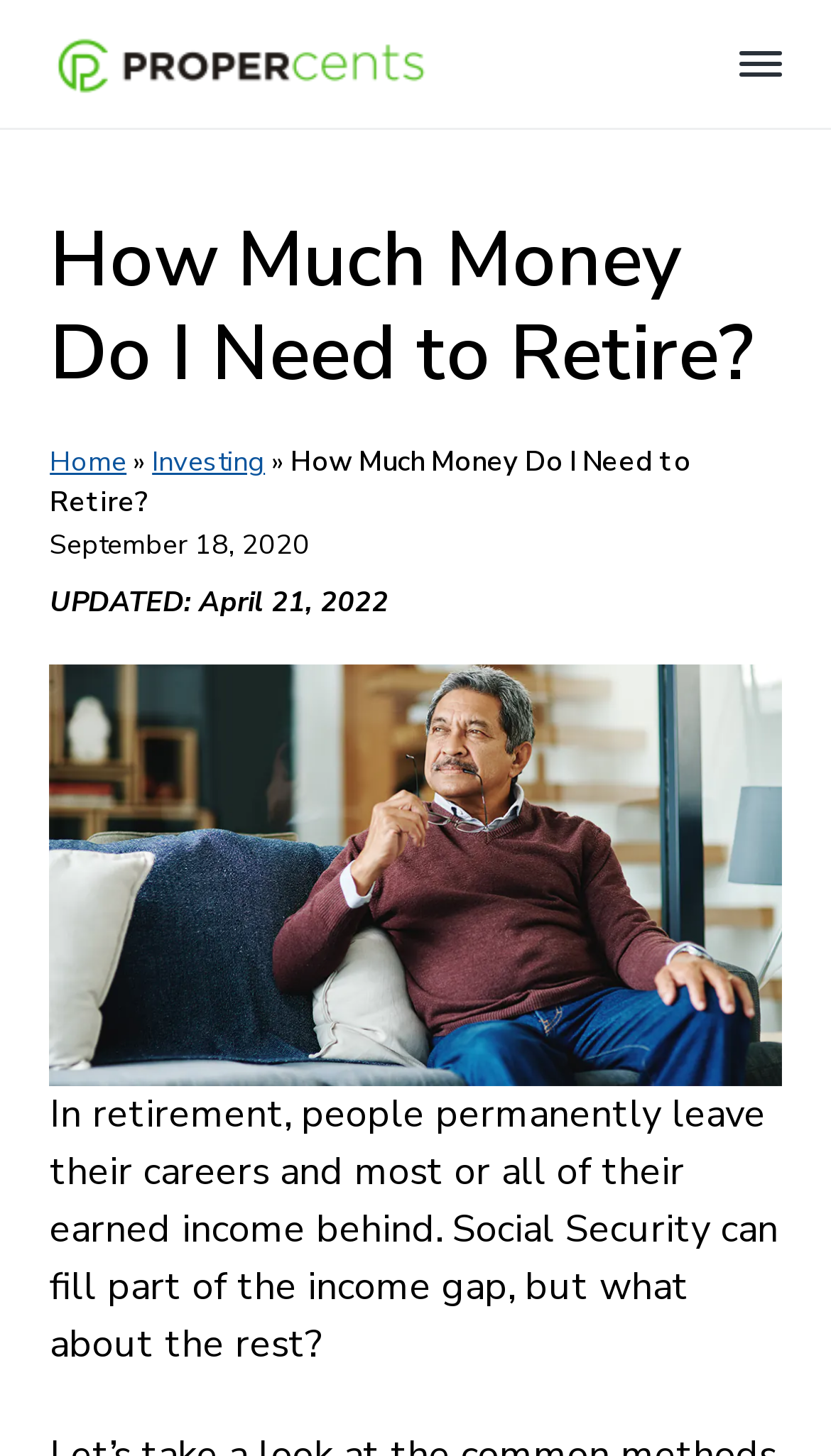Provide the bounding box coordinates for the specified HTML element described in this description: "Proper Cents". The coordinates should be four float numbers ranging from 0 to 1, in the format [left, top, right, bottom].

[0.06, 0.065, 0.091, 0.363]